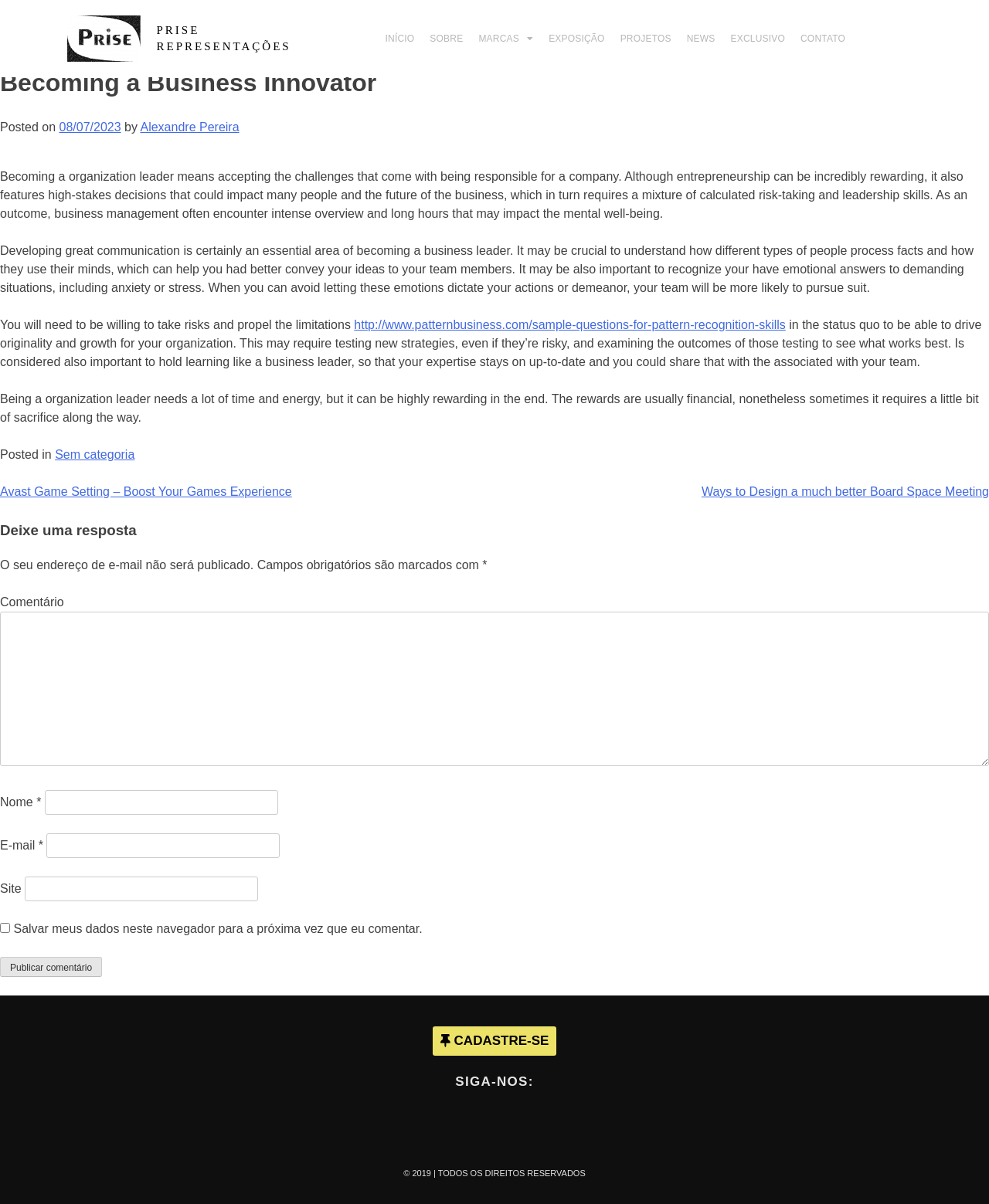Highlight the bounding box of the UI element that corresponds to this description: "MARCAS".

[0.476, 0.017, 0.547, 0.047]